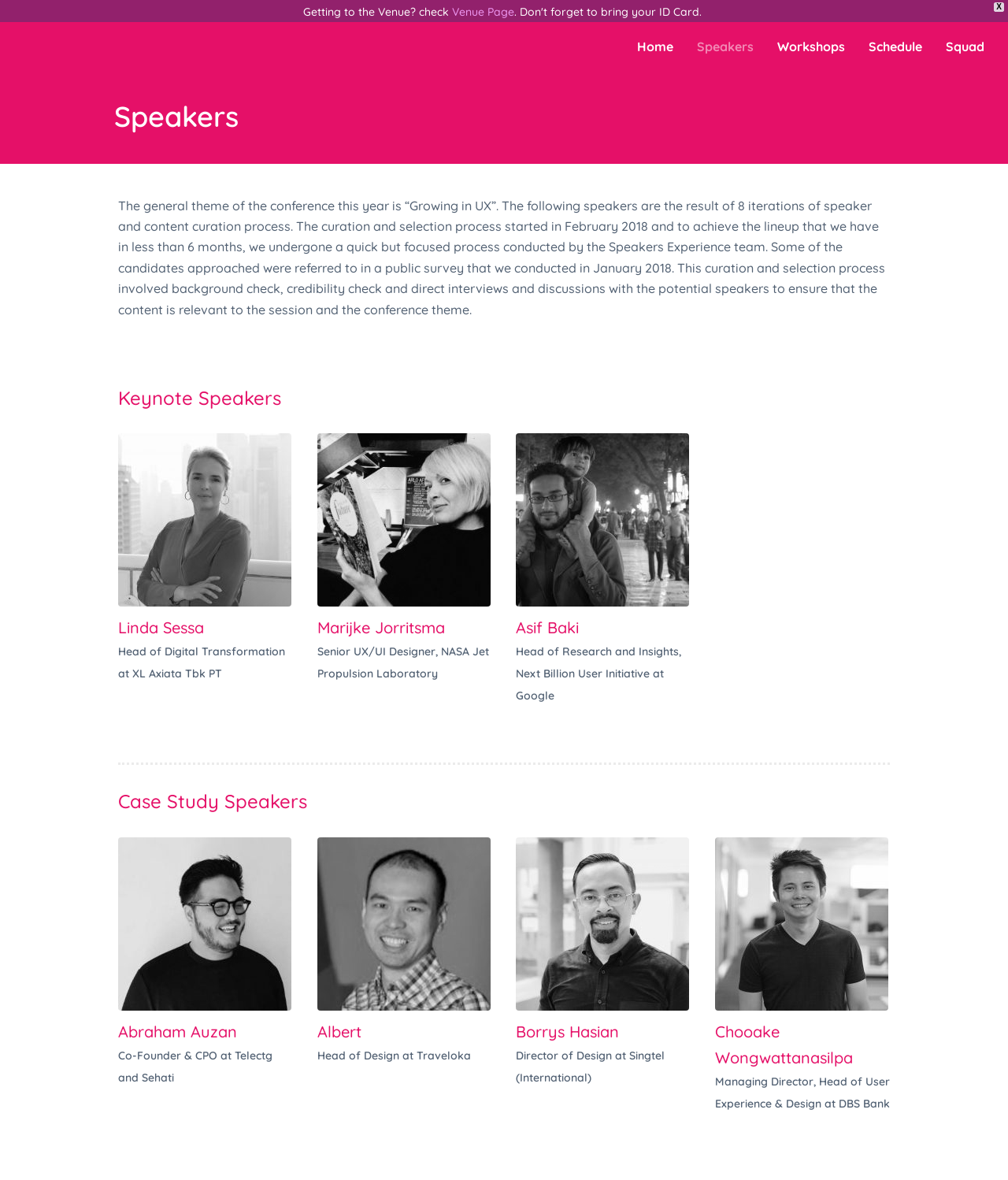What is the theme of the conference?
Ensure your answer is thorough and detailed.

The theme of the conference can be found in the static text 'The general theme of the conference this year is “Growing in UX”.' which is located at the top of the webpage.